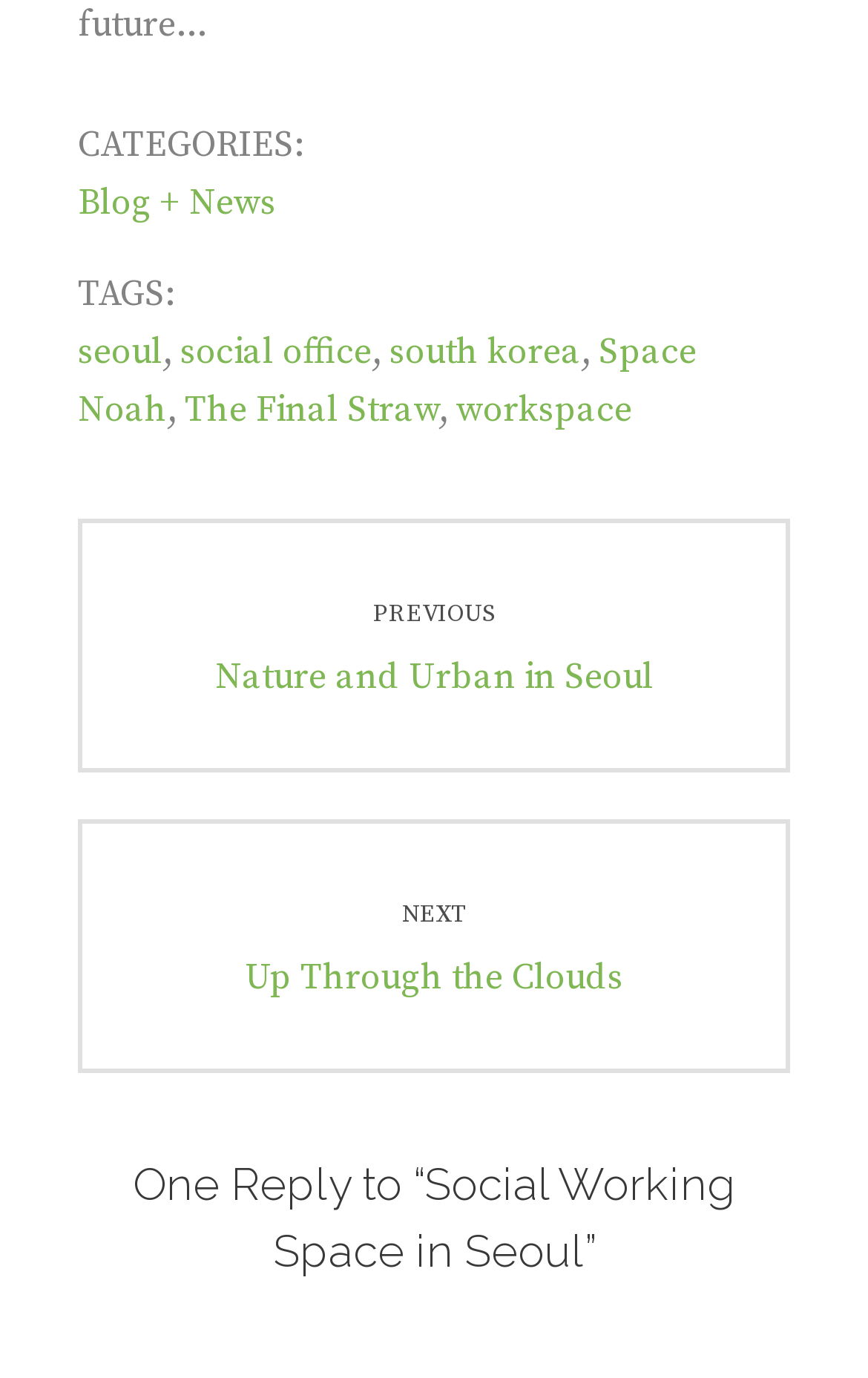Use a single word or phrase to answer the question:
What is the last tag listed in the footer?

workspace